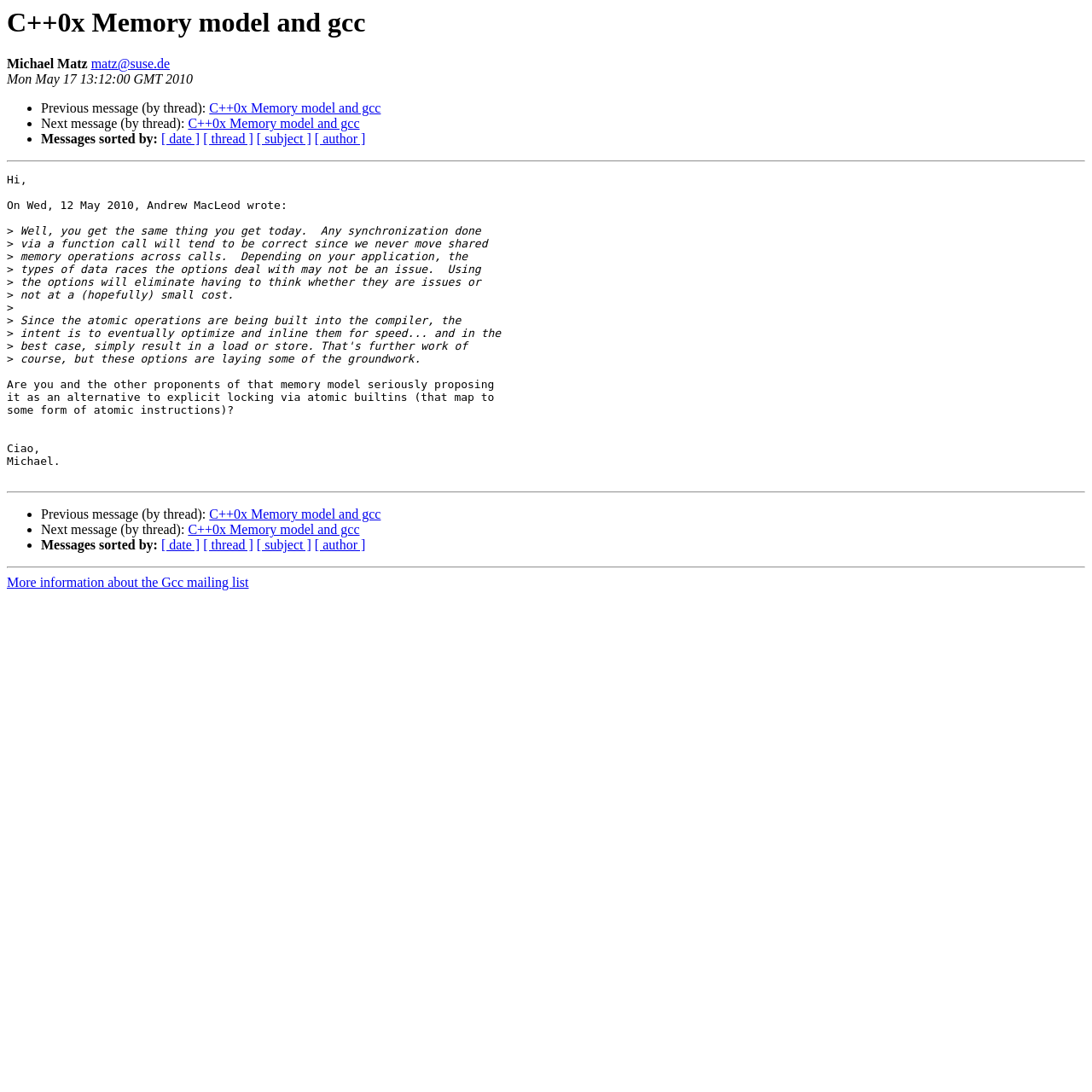Select the bounding box coordinates of the element I need to click to carry out the following instruction: "Reply to the message".

[0.006, 0.159, 0.263, 0.218]